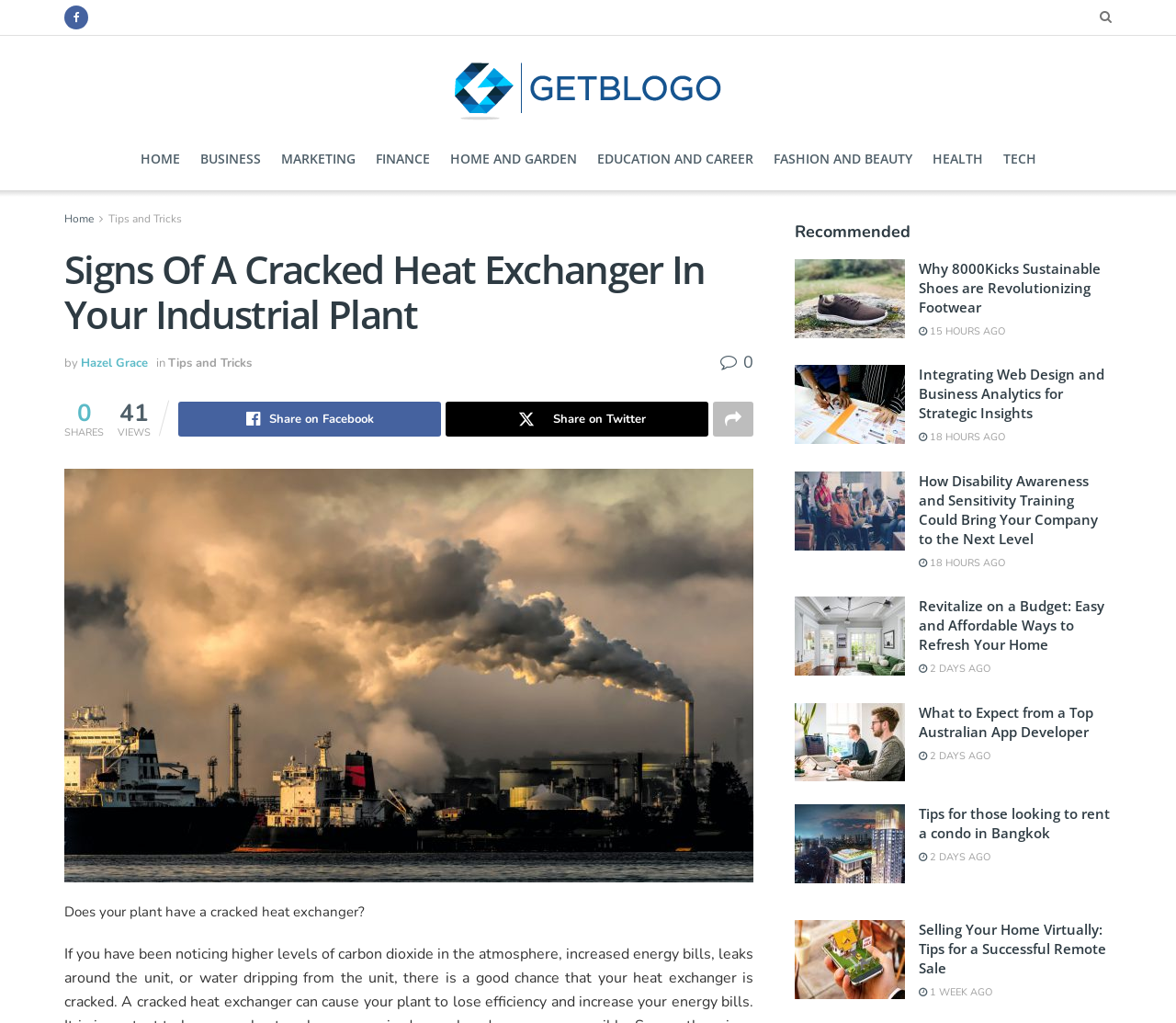Answer in one word or a short phrase: 
What is the category of the recommended articles?

Various